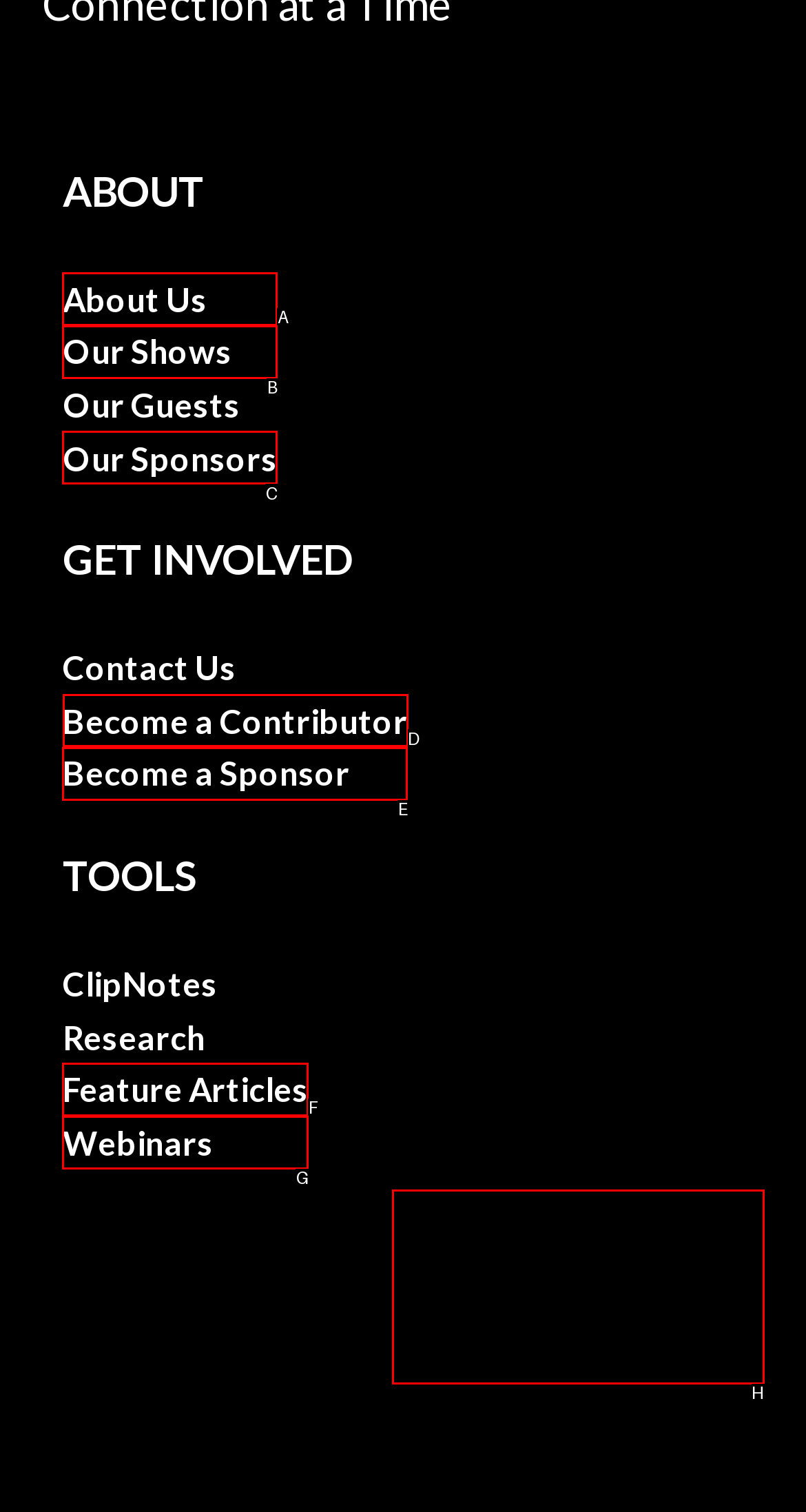From the given options, indicate the letter that corresponds to the action needed to complete this task: become a contributor. Respond with only the letter.

D